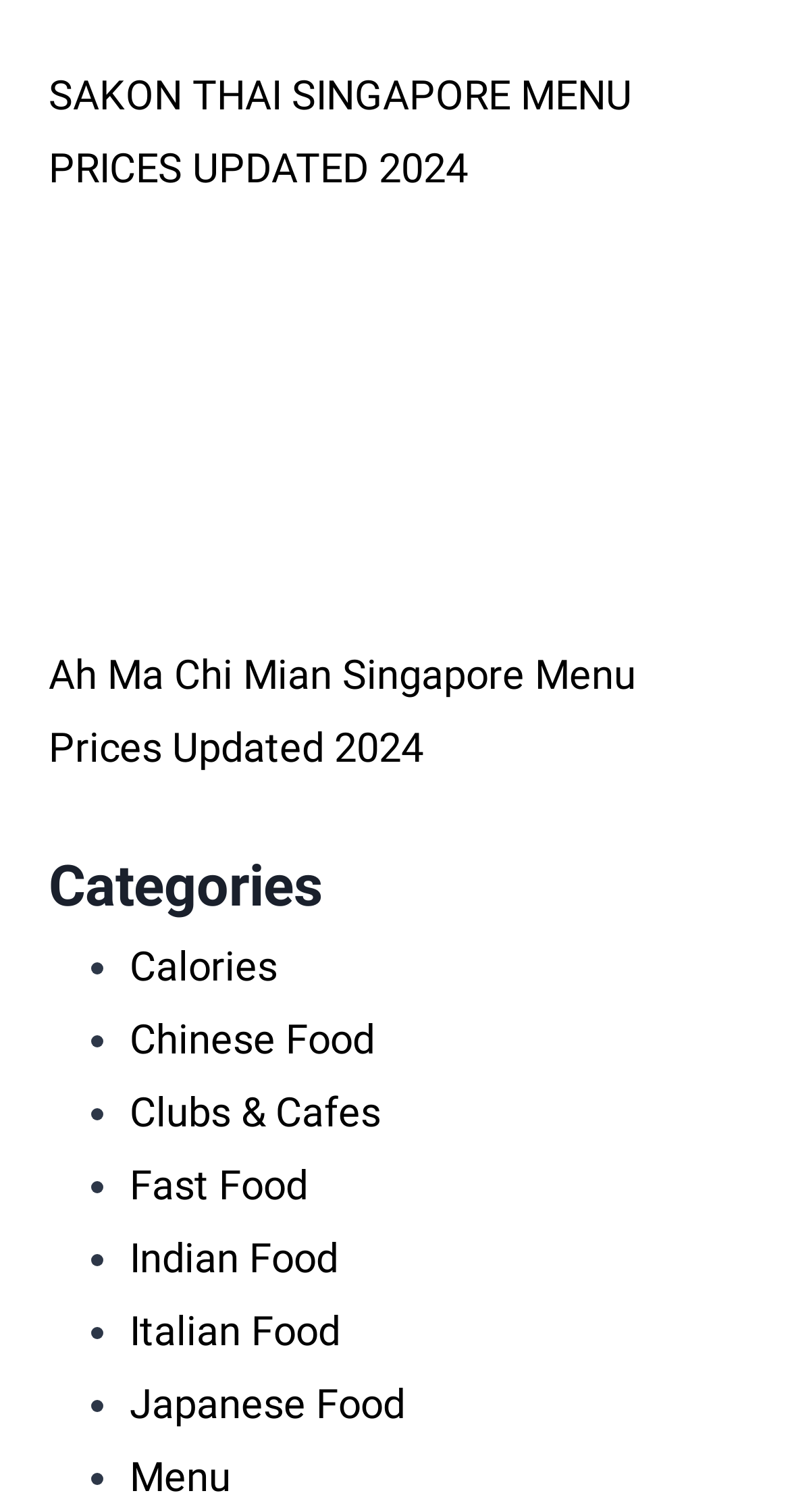How many links are there on the webpage?
Please use the image to provide a one-word or short phrase answer.

7